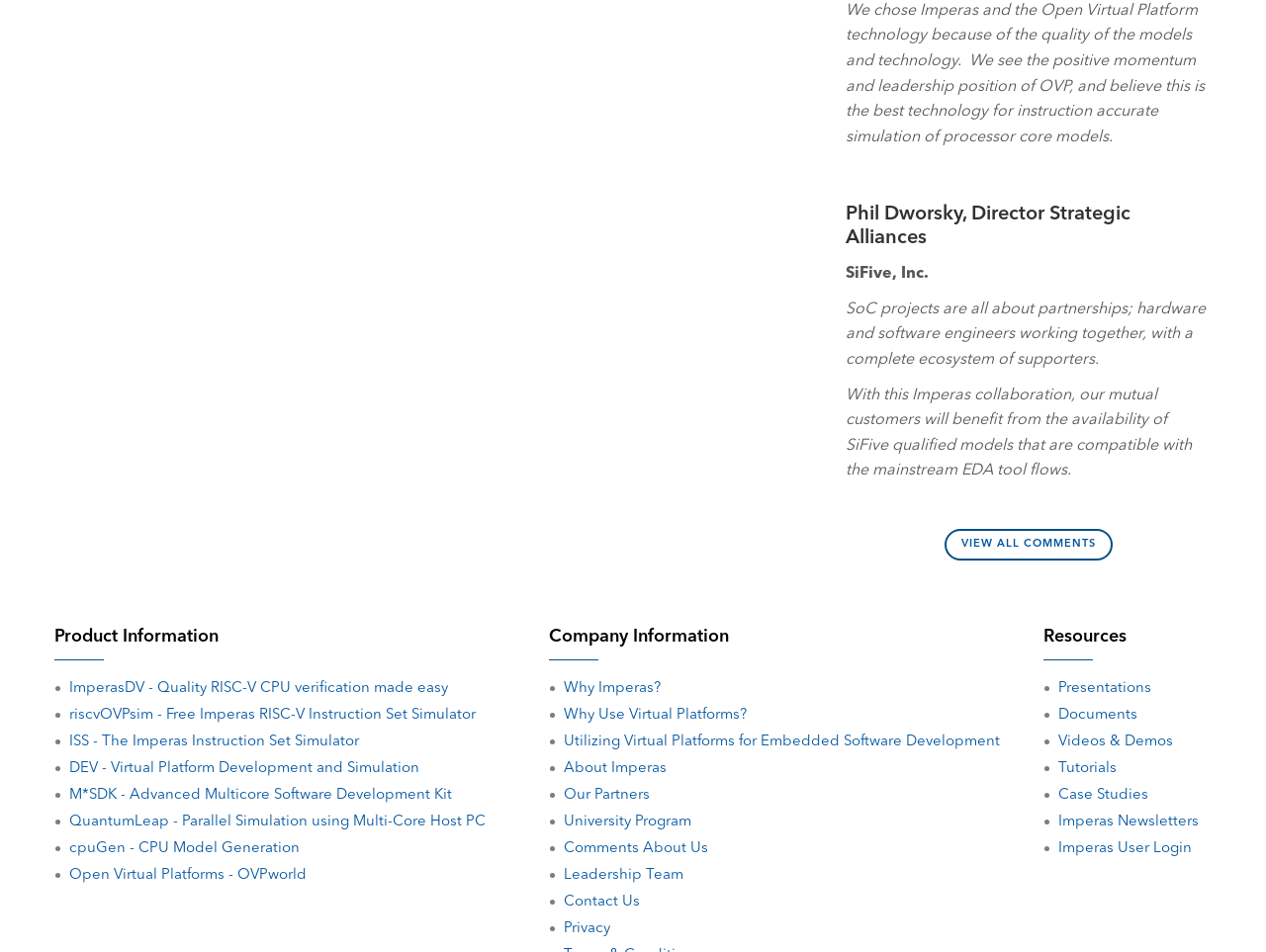Specify the bounding box coordinates of the area that needs to be clicked to achieve the following instruction: "Watch videos and demos".

[0.824, 0.772, 0.927, 0.787]